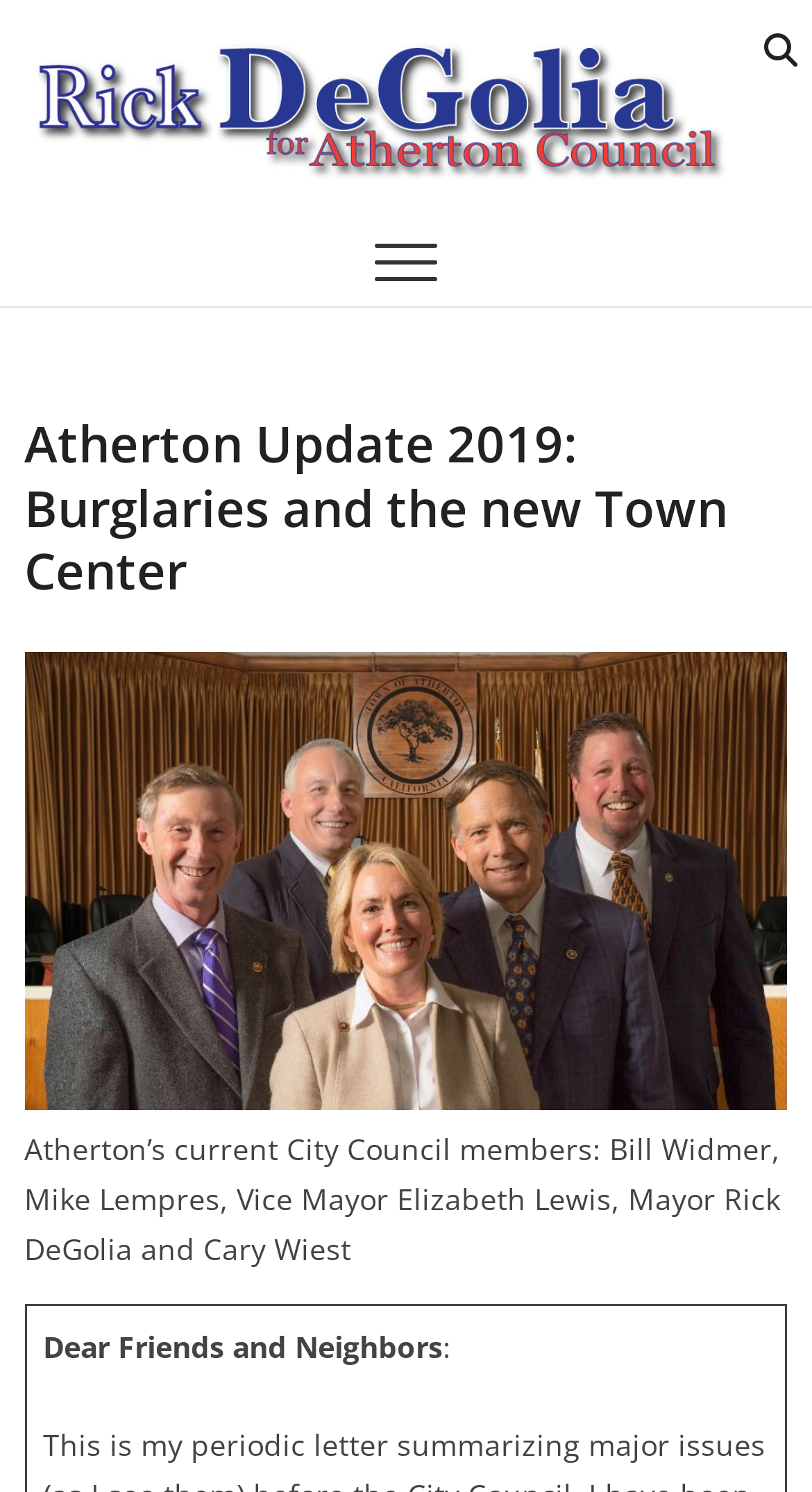Please reply to the following question with a single word or a short phrase:
What is the name of the city council members?

Bill Widmer, Mike Lempres, Elizabeth Lewis, Rick DeGolia, Cary Wiest